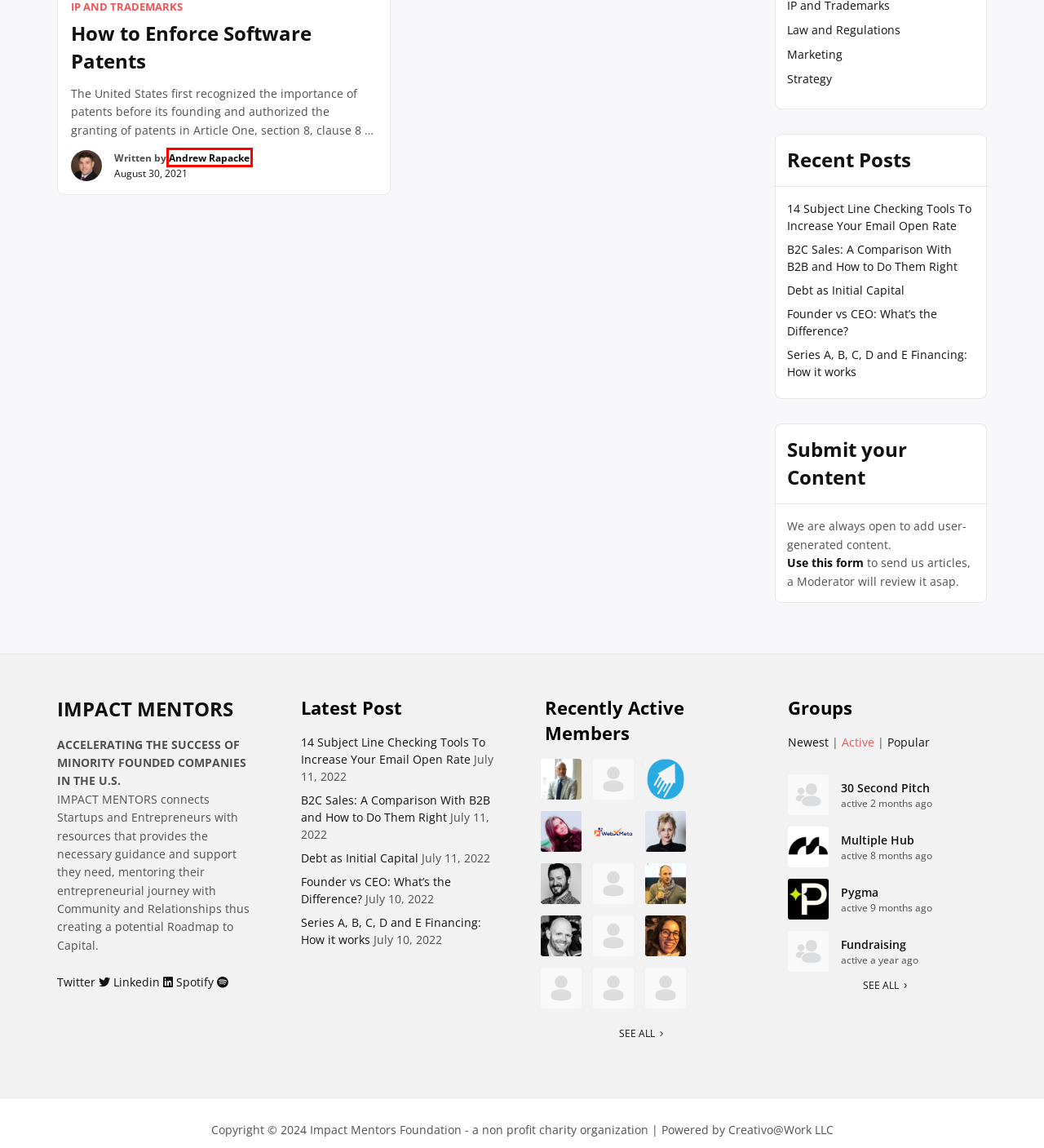You are provided with a screenshot of a webpage where a red rectangle bounding box surrounds an element. Choose the description that best matches the new webpage after clicking the element in the red bounding box. Here are the choices:
A. login - IMPACT MENTORS
B. 14 Subject Line Checking Tools To Increase Your Email Open Rate - IMPACT MENTORS
C. Marketing Archives - IMPACT MENTORS
D. Strategy Archives - IMPACT MENTORS
E. Members - IMPACT MENTORS
F. Members – 30 Second Pitch – IMPACT MENTORS
G. Members – Fundraising – IMPACT MENTORS
H. Groups - IMPACT MENTORS

E